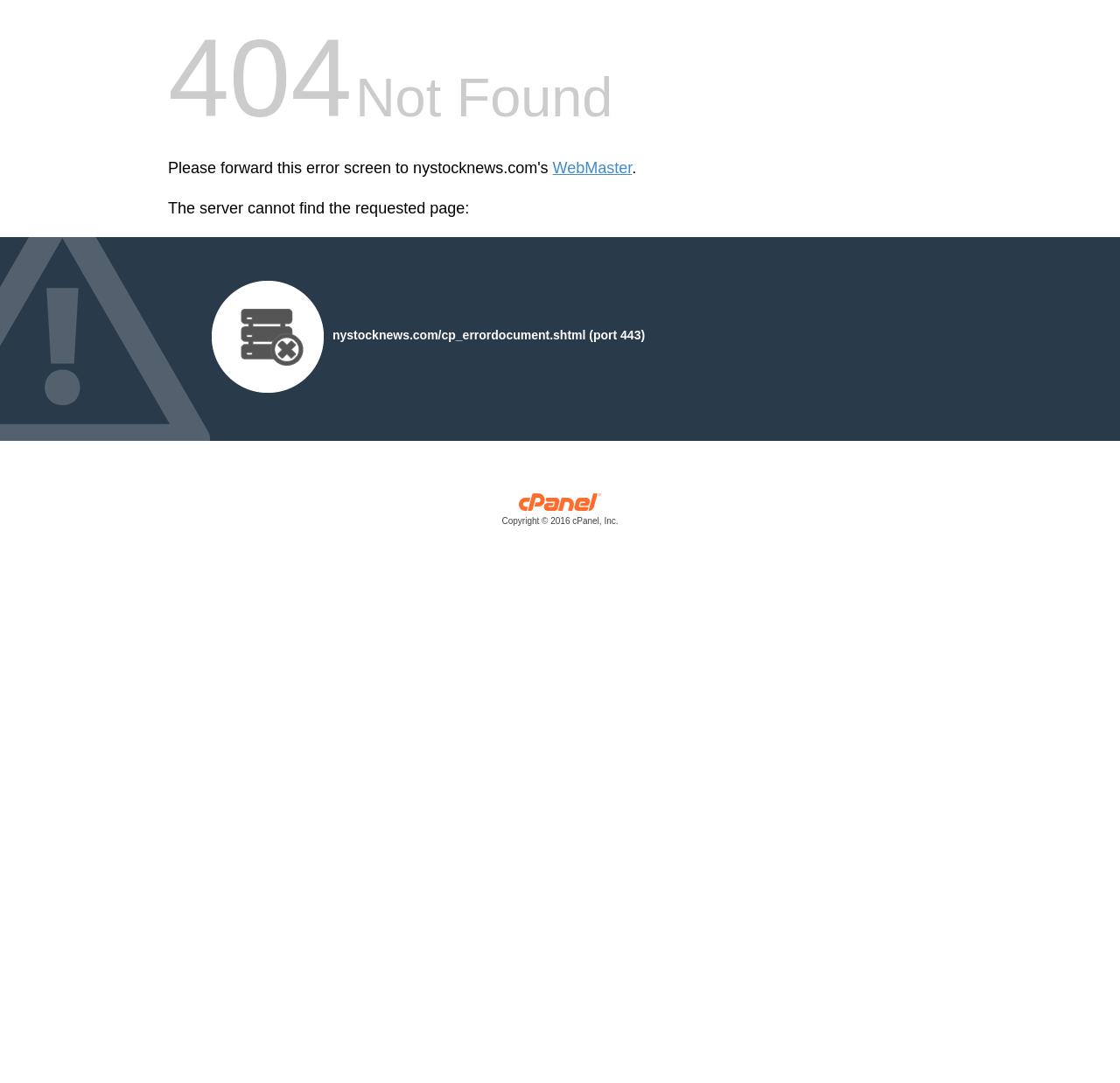What is the copyright information at the bottom of the page?
Please provide a single word or phrase answer based on the image.

cPanel, Inc. Copyright 2016